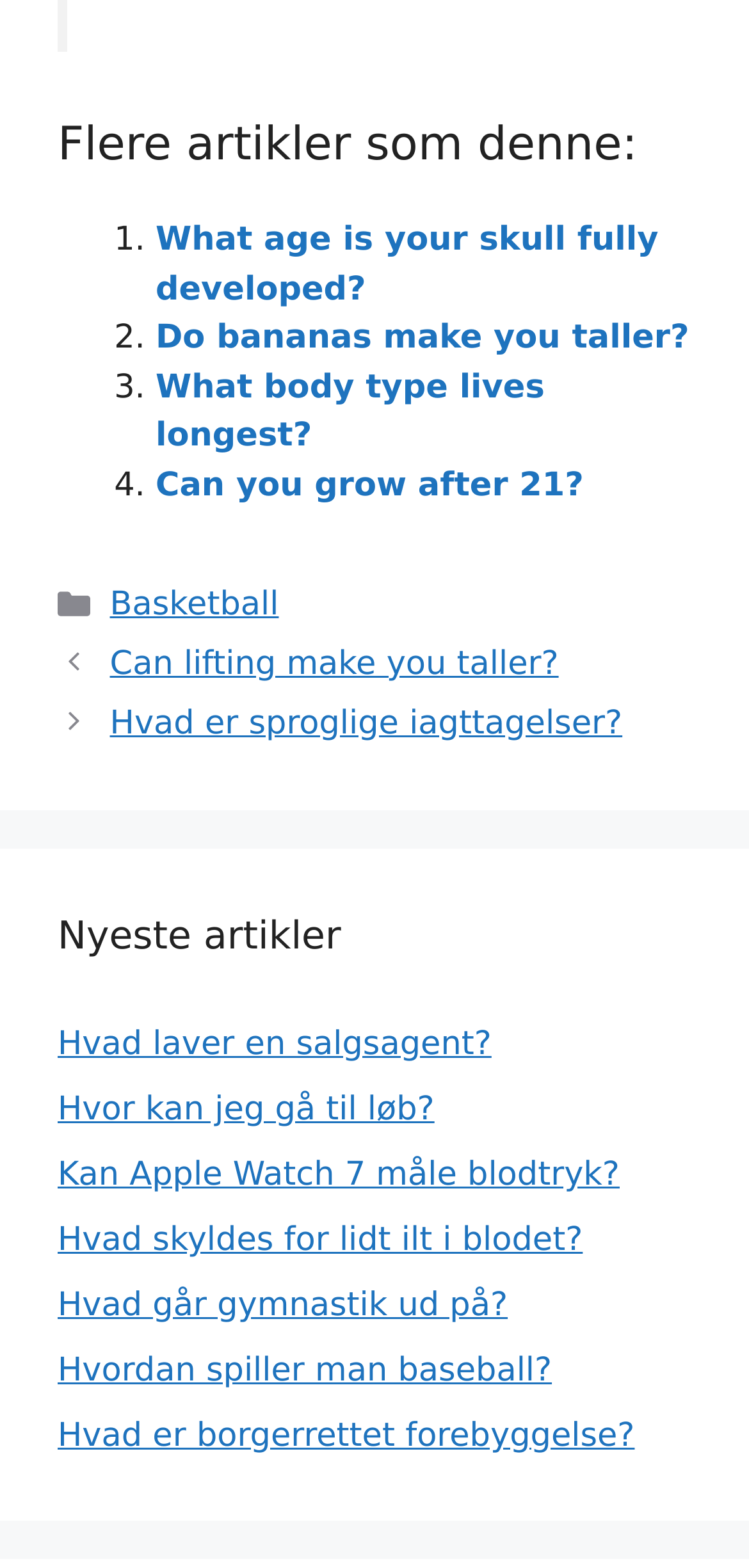Indicate the bounding box coordinates of the clickable region to achieve the following instruction: "Explore 'Basketball' category."

[0.147, 0.374, 0.372, 0.398]